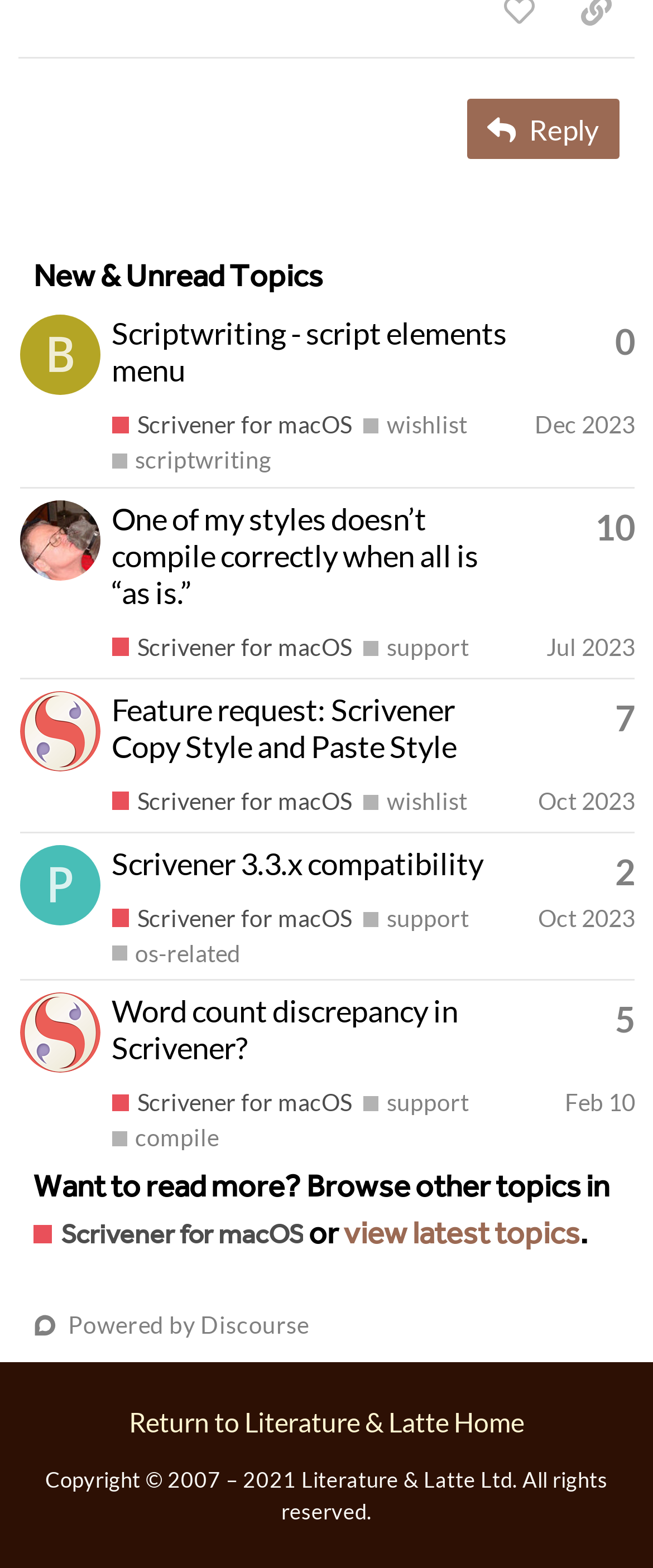Please examine the image and provide a detailed answer to the question: What is the purpose of the button 'Reply'?

Based on the webpage content, I can see that the button 'Reply' is located at the top of the webpage, and it is likely to be used to reply to a topic in the discussion forum.